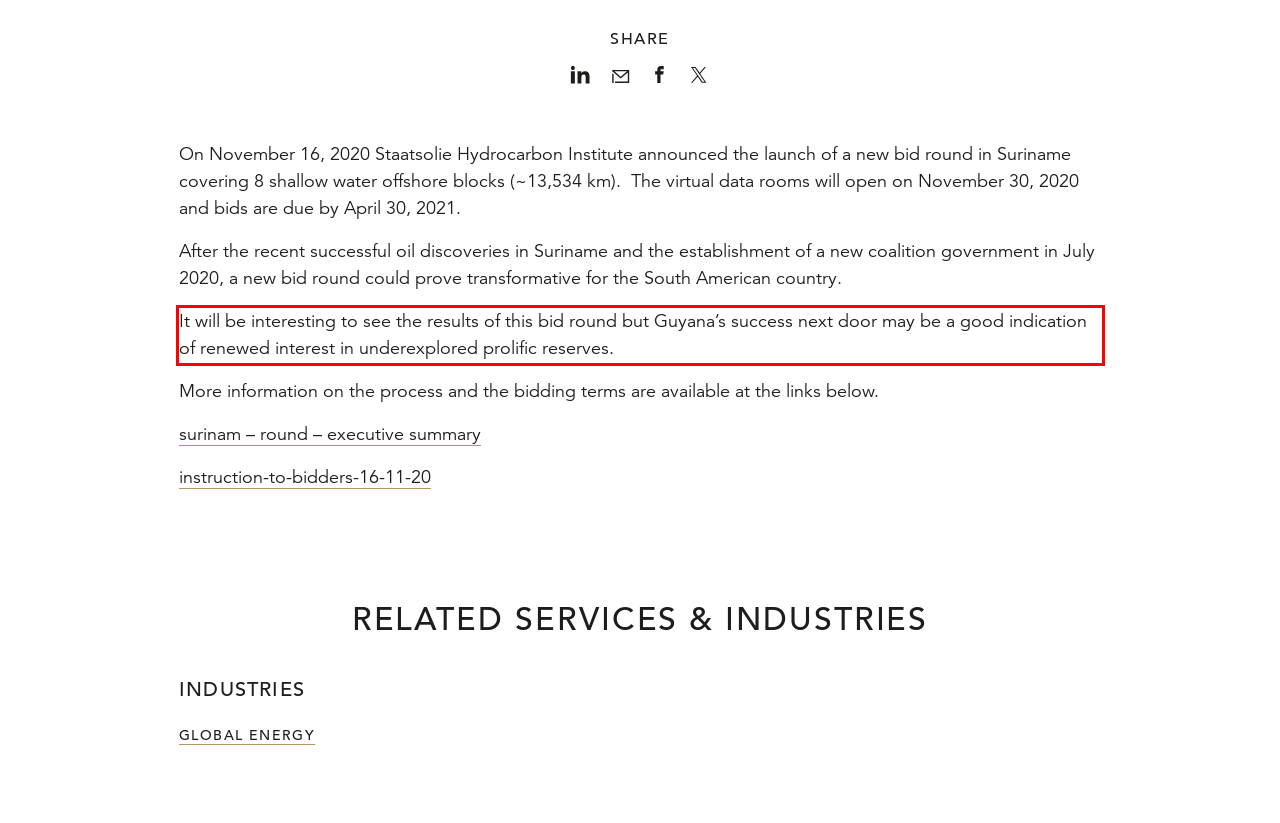Please look at the screenshot provided and find the red bounding box. Extract the text content contained within this bounding box.

It will be interesting to see the results of this bid round but Guyana’s success next door may be a good indication of renewed interest in underexplored prolific reserves.